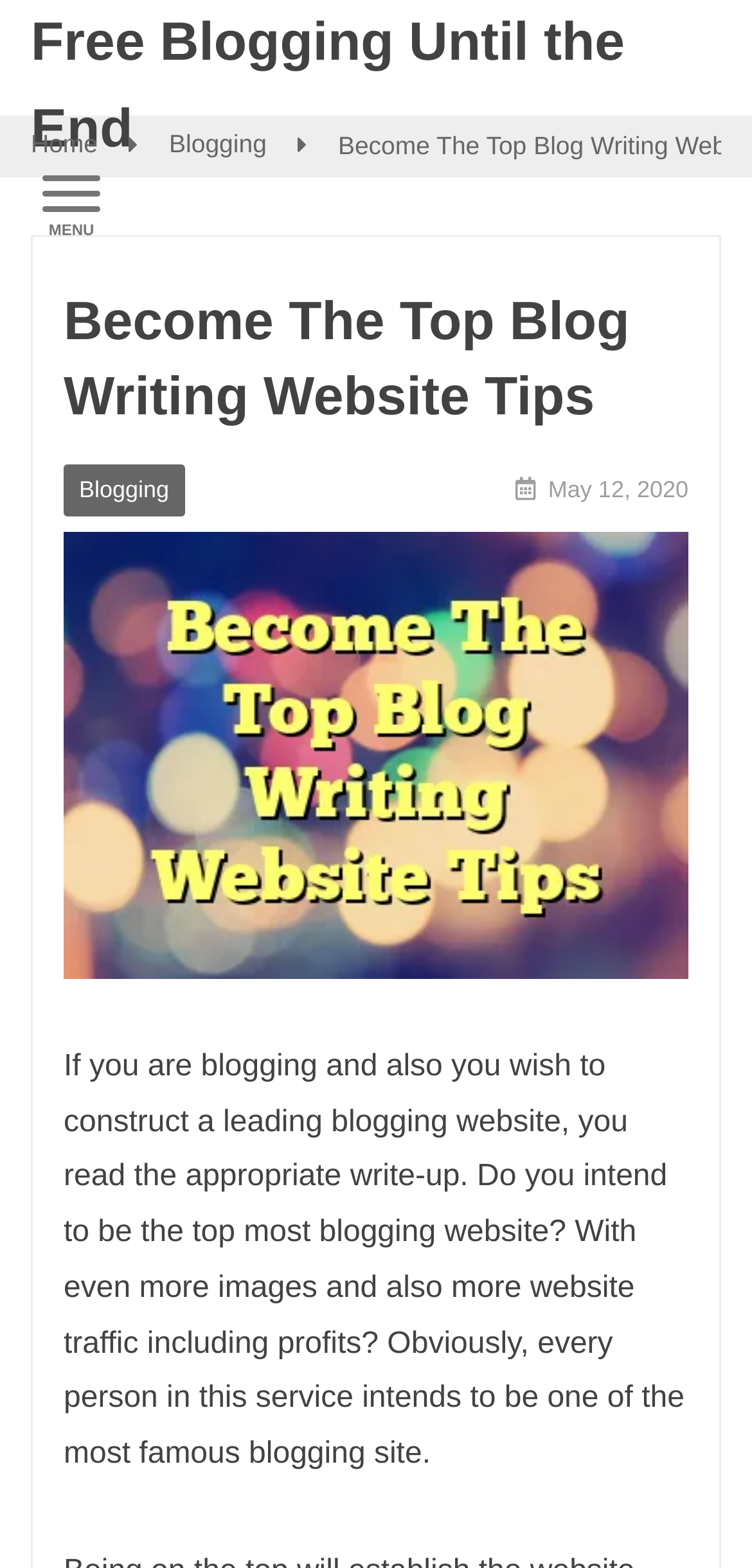Reply to the question with a single word or phrase:
How many links are in the top navigation menu?

2